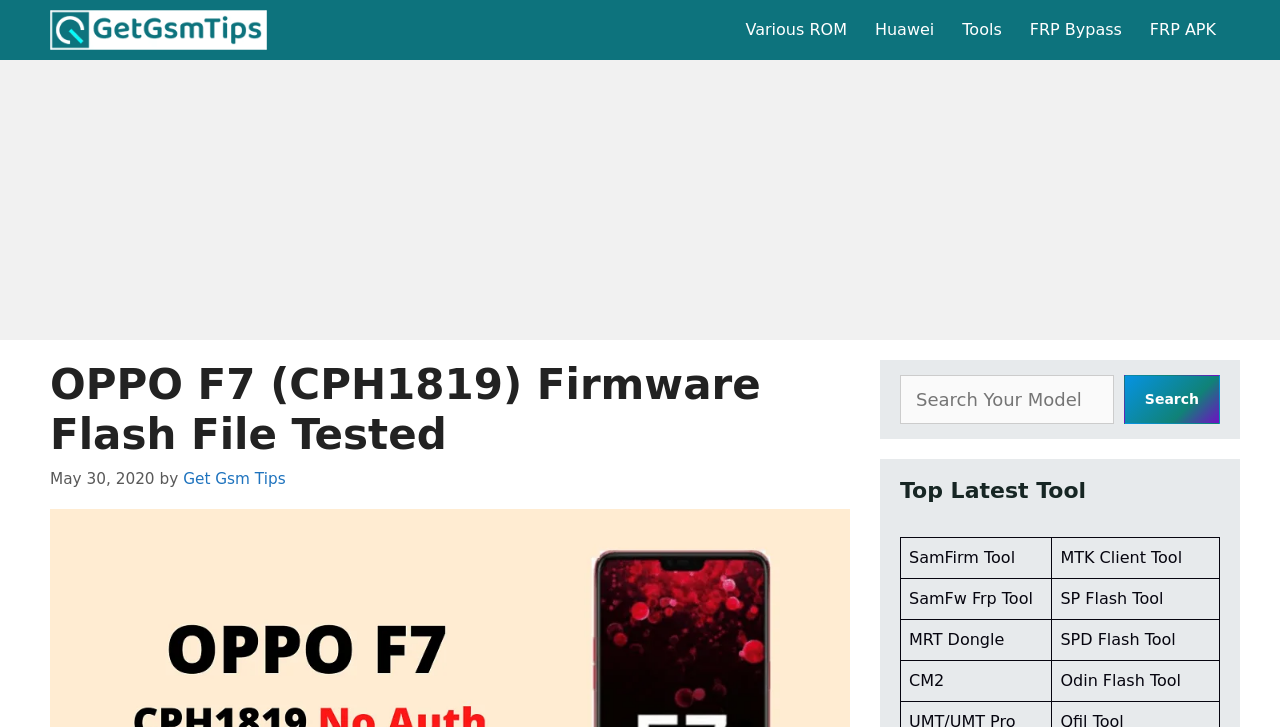Create an elaborate caption for the webpage.

The webpage is about OPPO F7 (CPH1819) firmware flash files. At the top, there is a navigation bar with links to "Get Gsm Tips", "Various ROM", "Huawei", "Tools", "FRP Bypass", and "FRP APK". Below the navigation bar, there is an advertisement iframe.

The main content of the webpage is divided into two sections. On the left, there is a heading "OPPO F7 (CPH1819) Firmware Flash File Tested" followed by the date "May 30, 2020" and the author "Get Gsm Tips". On the right, there is a search bar with a button.

Below the search bar, there is a section titled "Top Latest Tool" with a grid of four rows and two columns. Each cell in the grid contains a link to a tool, including "SamFirm Tool", "MTK Client Tool", "SamFw Frp Tool", "SP Flash Tool", "MRT Dongle", "SPD Flash Tool", "CM2", and "Odin Flash Tool".